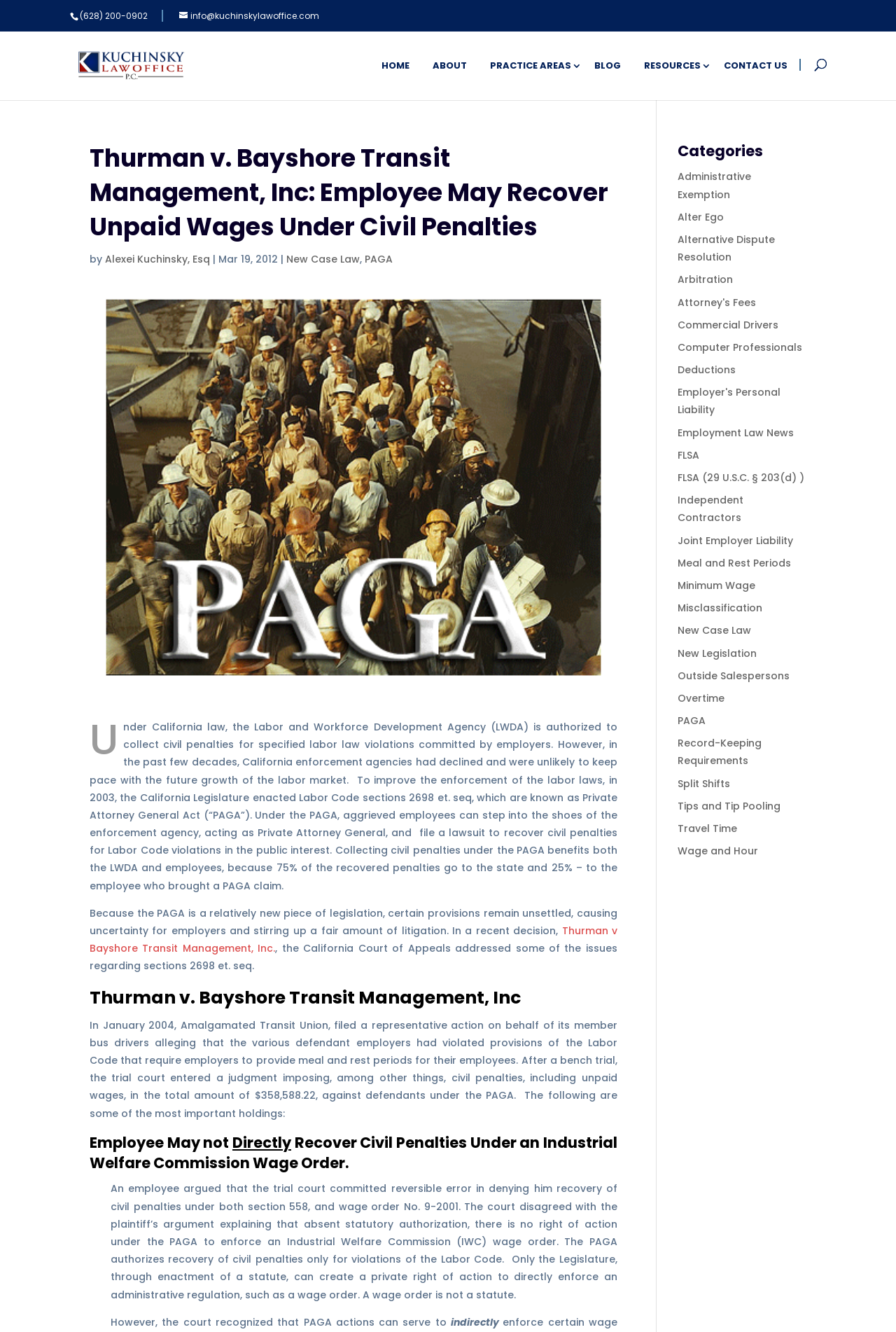Look at the image and give a detailed response to the following question: What is the phone number of Kuchinsky Law Office?

The phone number of Kuchinsky Law Office can be found at the top of the webpage, next to the email address 'info@kuchinskylawoffice.com'. It is displayed as a static text element.